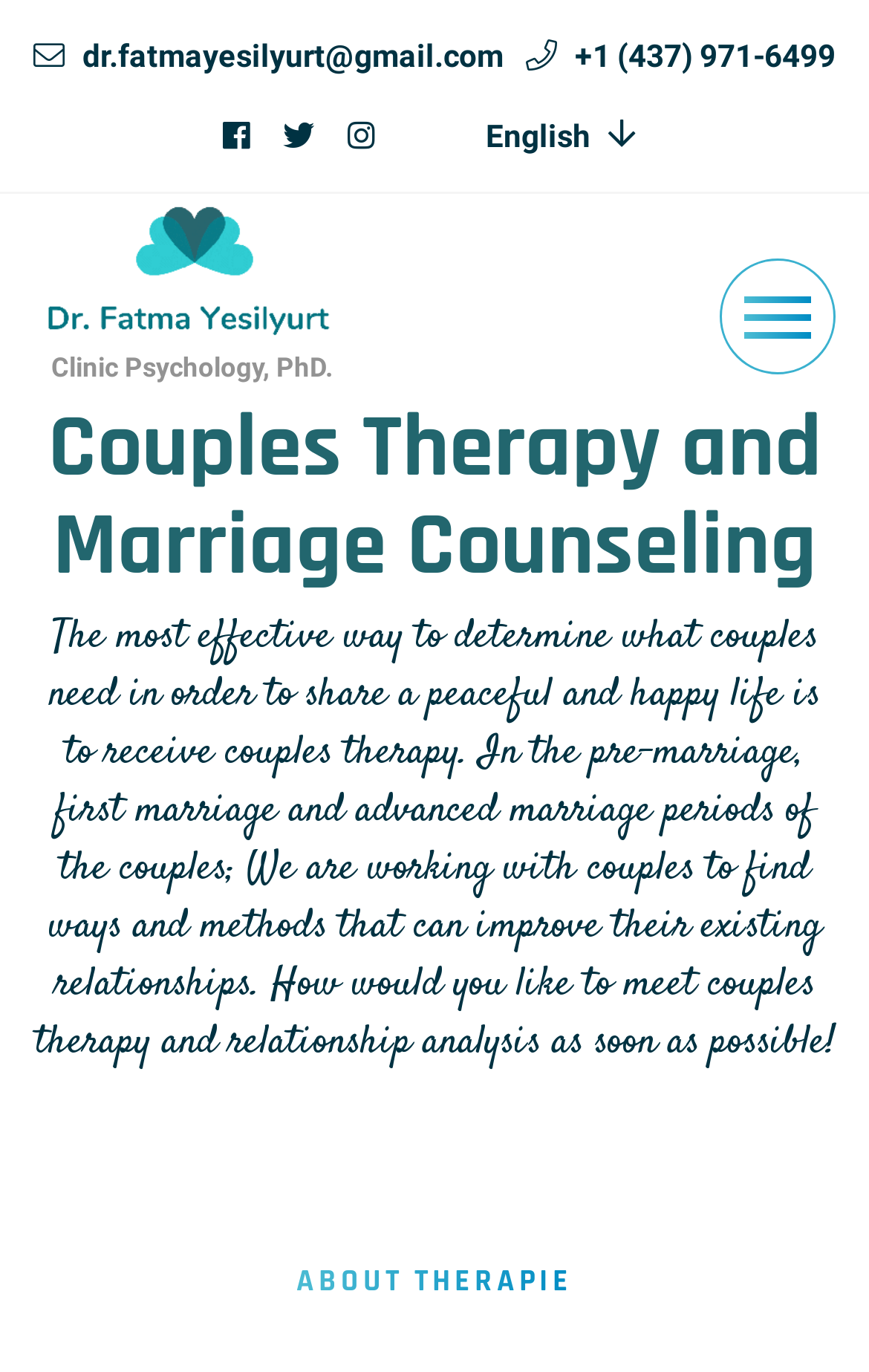From the image, can you give a detailed response to the question below:
What is the email address of Dr. Fatma Yeşilyurt?

I found the email address by looking at the link element with the text 'dr.fatmayesilyurt@gmail.com' which is located at the top of the webpage.